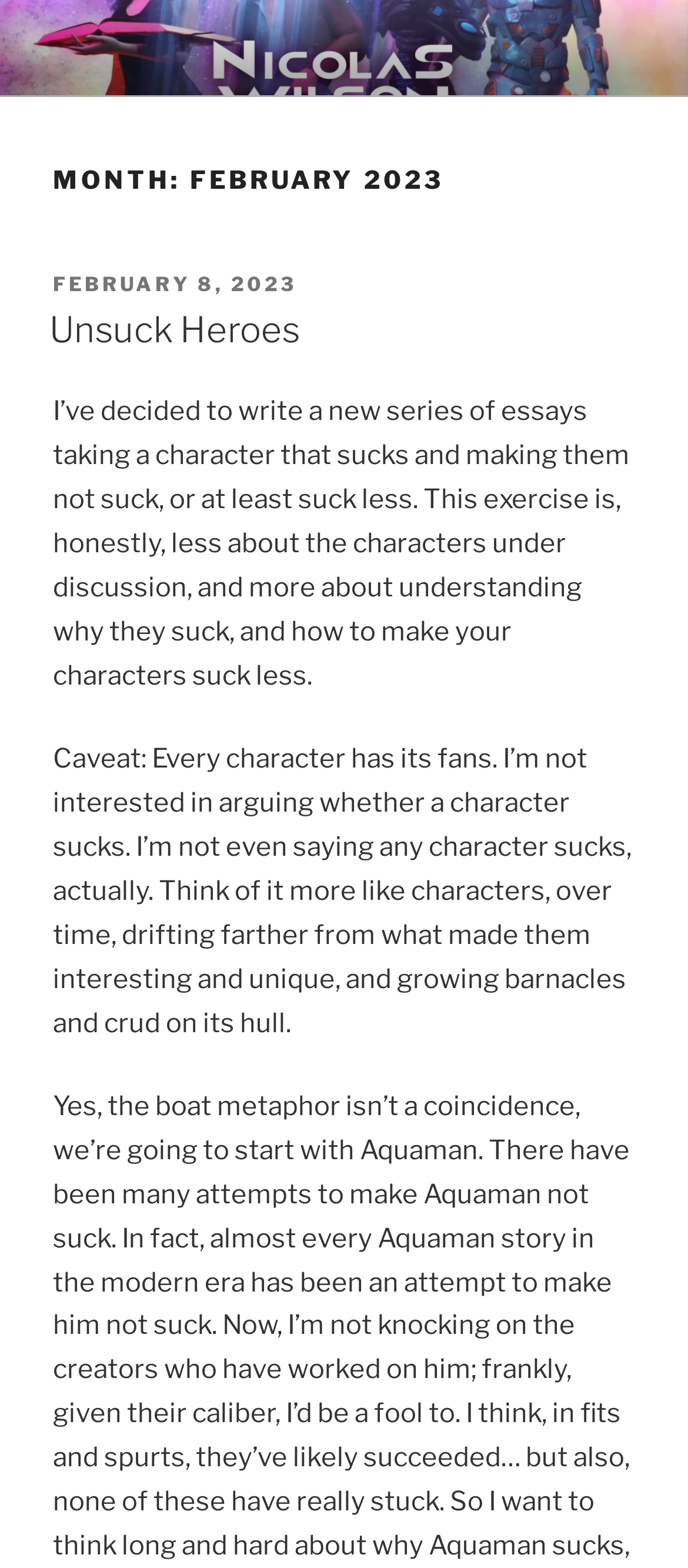Explain in detail what is displayed on the webpage.

The webpage is titled "February 2023" and features a prominent image at the top, spanning the full width of the page, with the text "NicolasWilson.com SF/F For the Weird at Heart". Below the image, there is a large heading that reads "MONTH: FEBRUARY 2023", which is centered on the page.

Underneath the heading, there is a section with a subheading "Unsuck Heroes" and a link to the same title. The text explains that the author will be writing a series of essays to improve characters that are considered to suck, not to argue whether they suck or not, but to understand why they may have lost their appeal over time.

The text is divided into two paragraphs, with the first one describing the purpose of the exercise and the second one providing a caveat, clarifying that the goal is not to criticize characters but to help them regain their unique qualities. The paragraphs are positioned below the heading and link, taking up most of the page's content area.